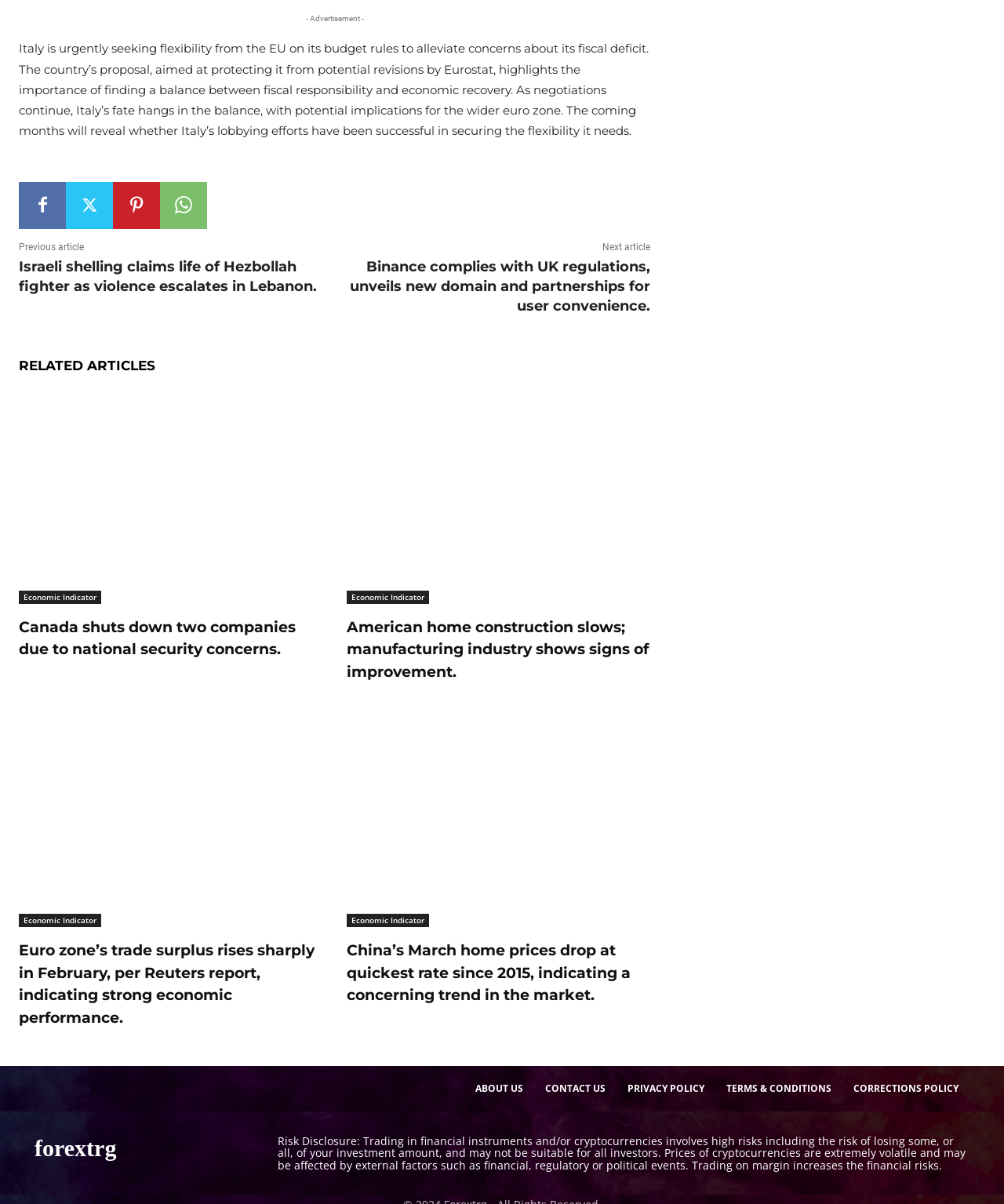Please specify the bounding box coordinates of the region to click in order to perform the following instruction: "Click on the previous article".

[0.019, 0.201, 0.084, 0.21]